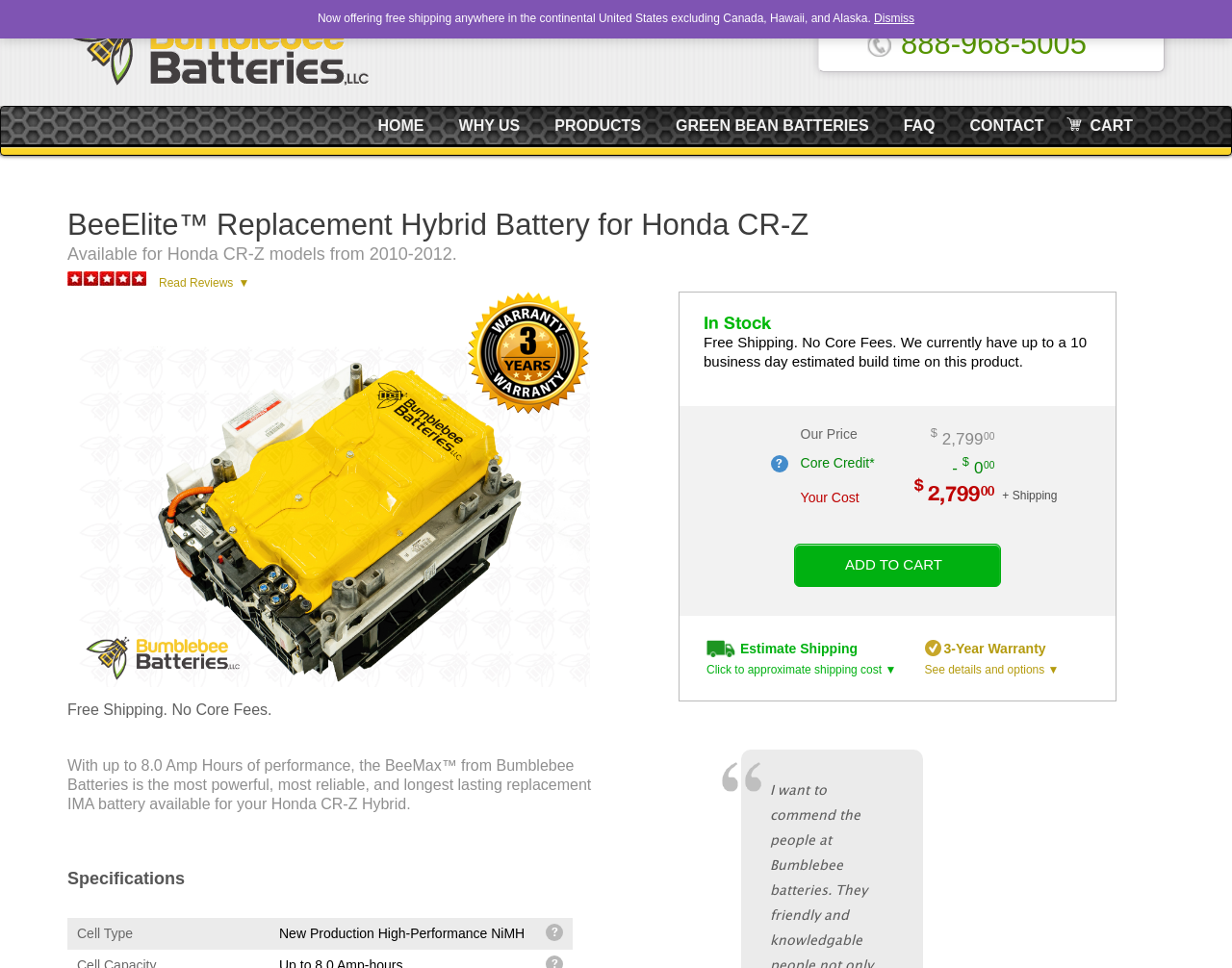What is the warranty period for the BeeMax battery?
Based on the image, respond with a single word or phrase.

3-Year